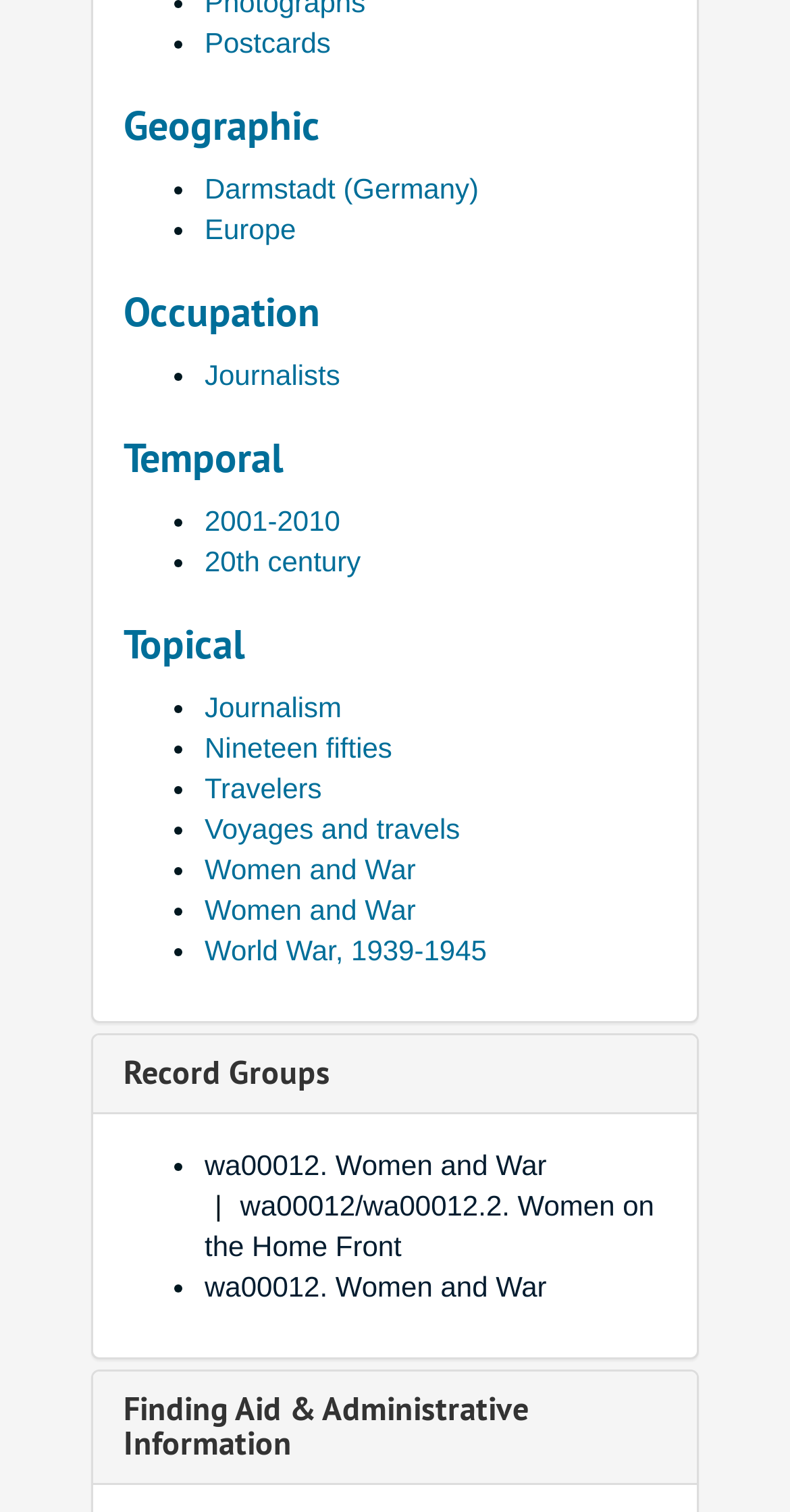Please determine the bounding box coordinates of the area that needs to be clicked to complete this task: 'Explore Darmstadt (Germany)'. The coordinates must be four float numbers between 0 and 1, formatted as [left, top, right, bottom].

[0.259, 0.114, 0.606, 0.135]